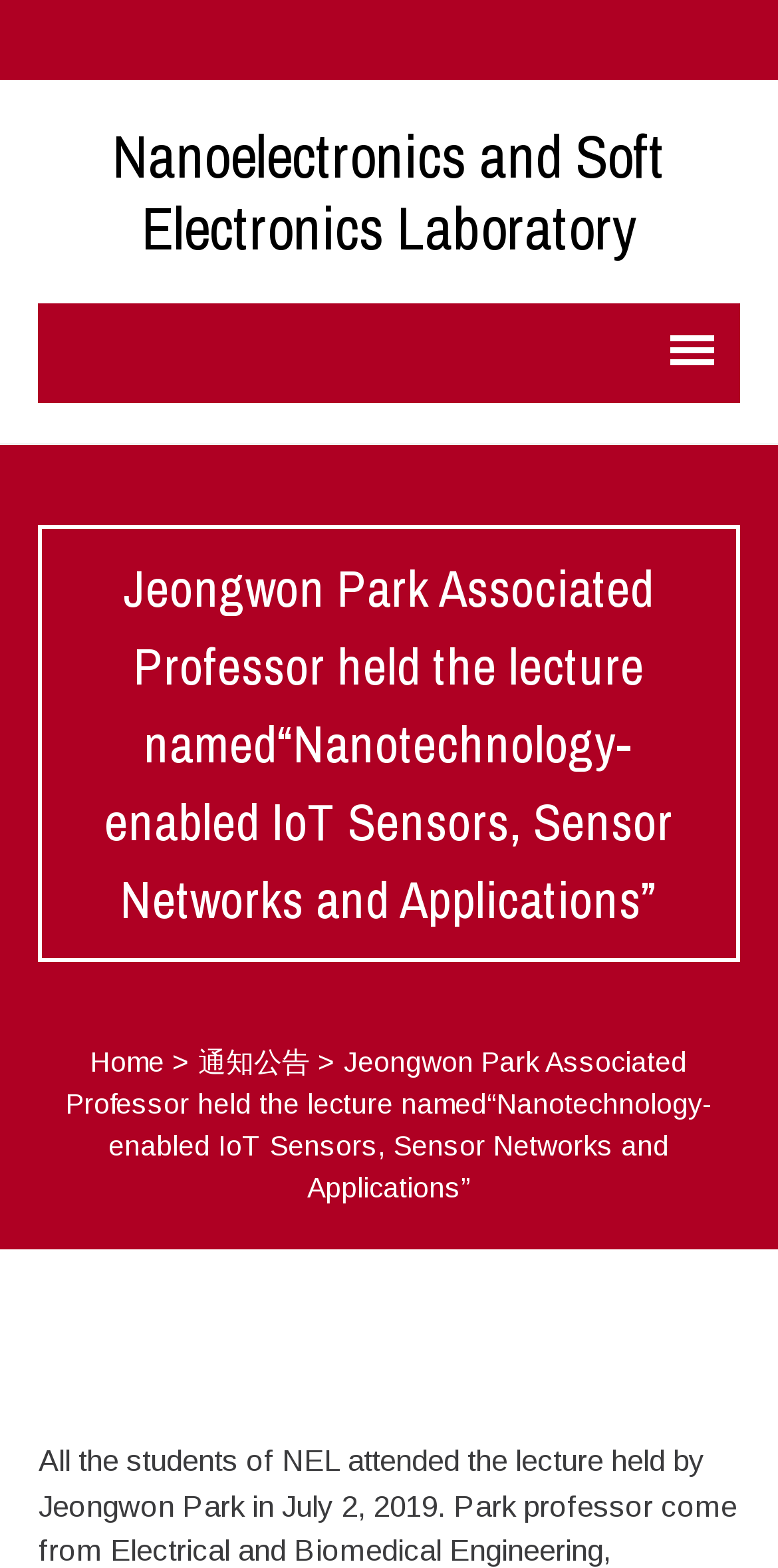Identify the bounding box for the described UI element: "Nanoelectronics and Soft Electronics Laboratory".

[0.145, 0.074, 0.855, 0.171]